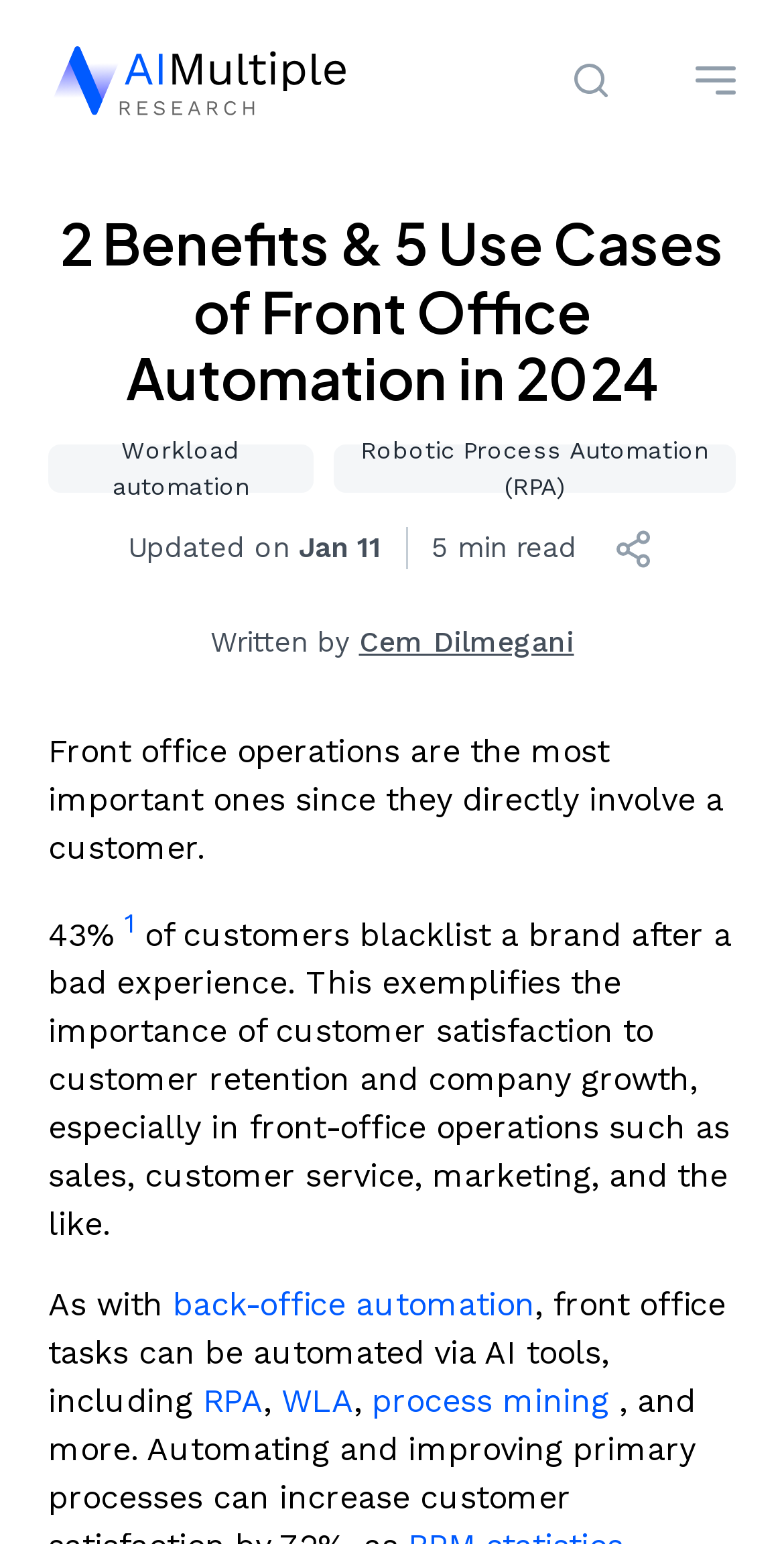Utilize the details in the image to thoroughly answer the following question: What is the estimated reading time?

The estimated reading time can be found near the top of the webpage, where the text '5 min read' is located.